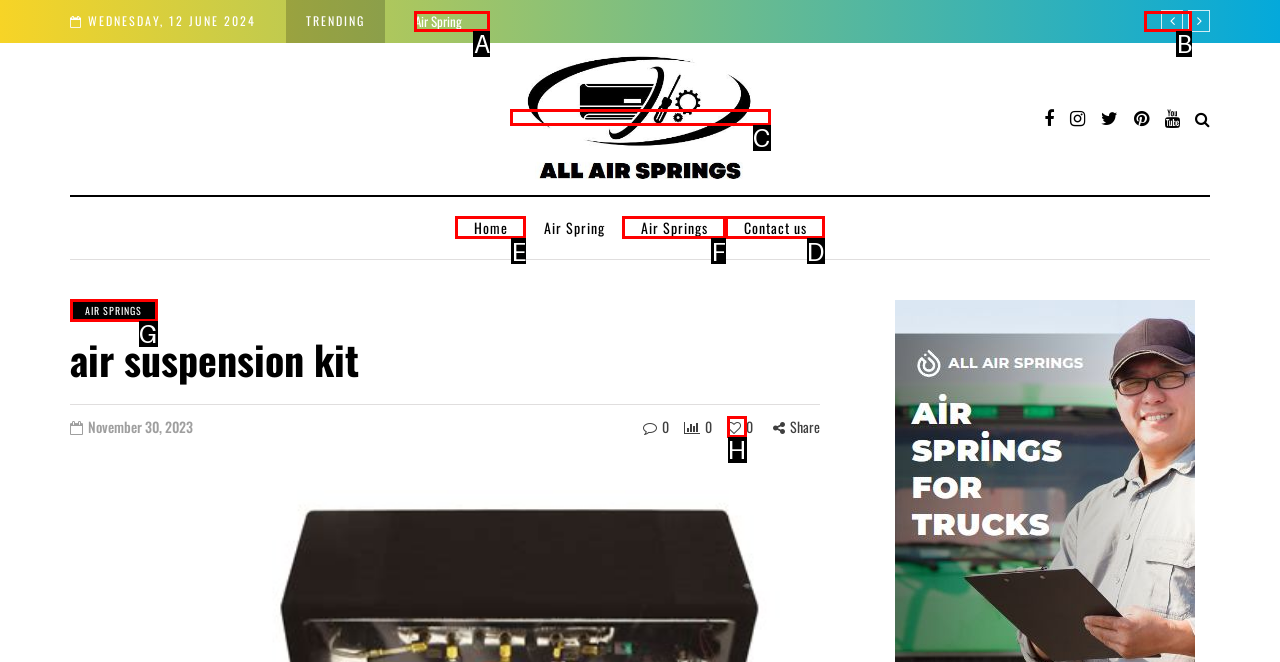Identify the correct HTML element to click for the task: View 'Contact us' page. Provide the letter of your choice.

D